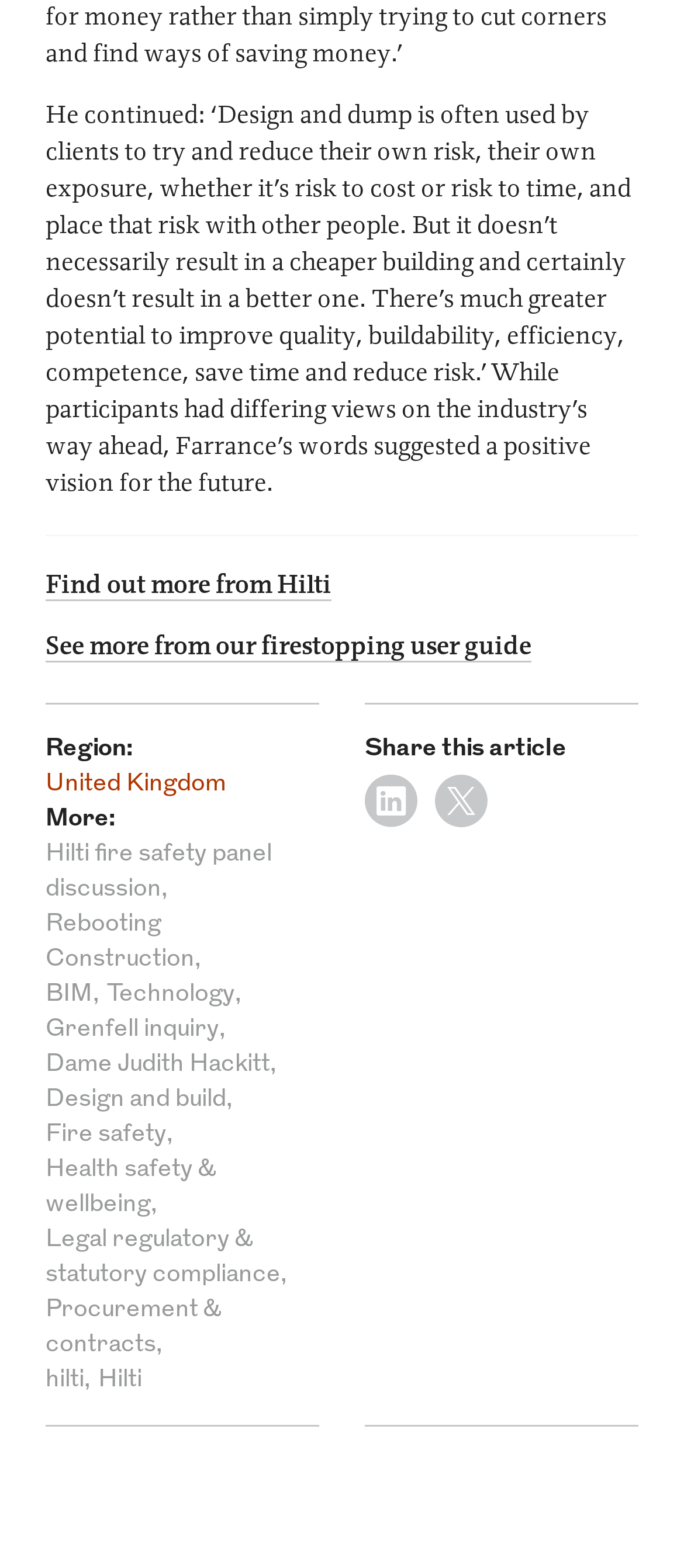Determine the bounding box coordinates of the clickable region to follow the instruction: "See more from our firestopping user guide".

[0.067, 0.404, 0.777, 0.422]